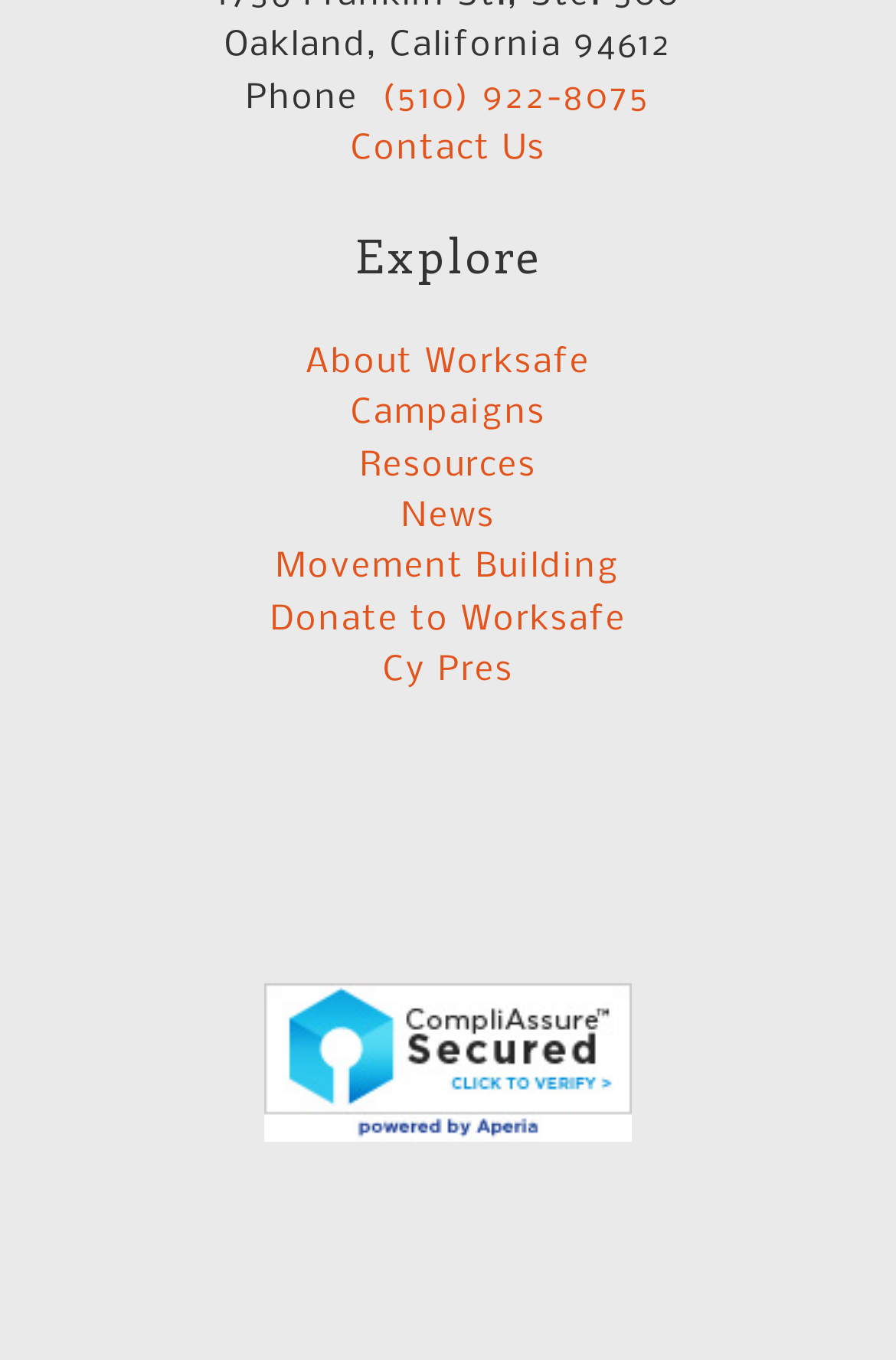Could you specify the bounding box coordinates for the clickable section to complete the following instruction: "View contact information"?

[0.274, 0.059, 0.4, 0.086]